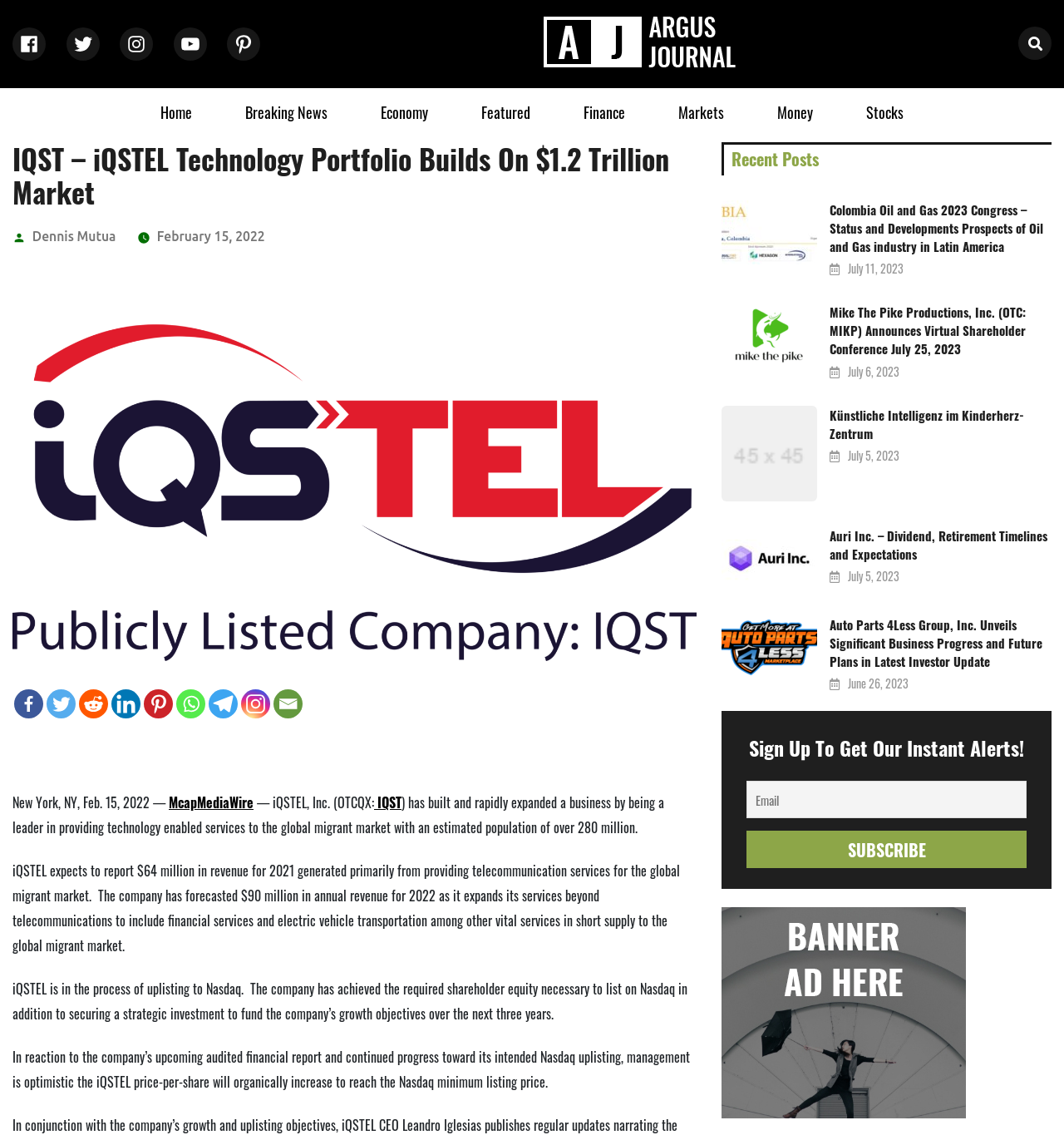Please identify the bounding box coordinates of the area I need to click to accomplish the following instruction: "Click on the Facebook link".

[0.013, 0.607, 0.041, 0.633]